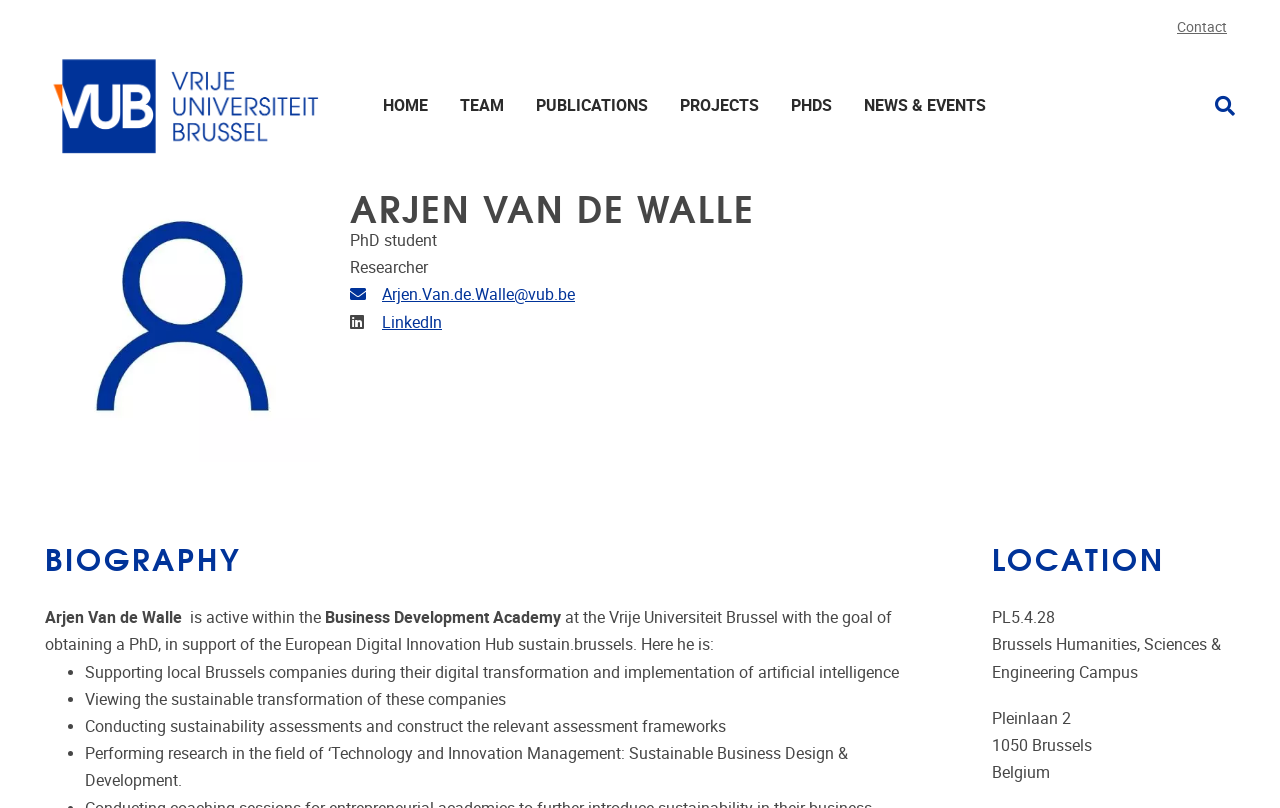What is Arjen Van de Walle's research field?
Using the image, provide a detailed and thorough answer to the question.

According to the webpage, Arjen Van de Walle is performing research in the field of ‘Technology and Innovation Management: Sustainable Business Design & Development.’